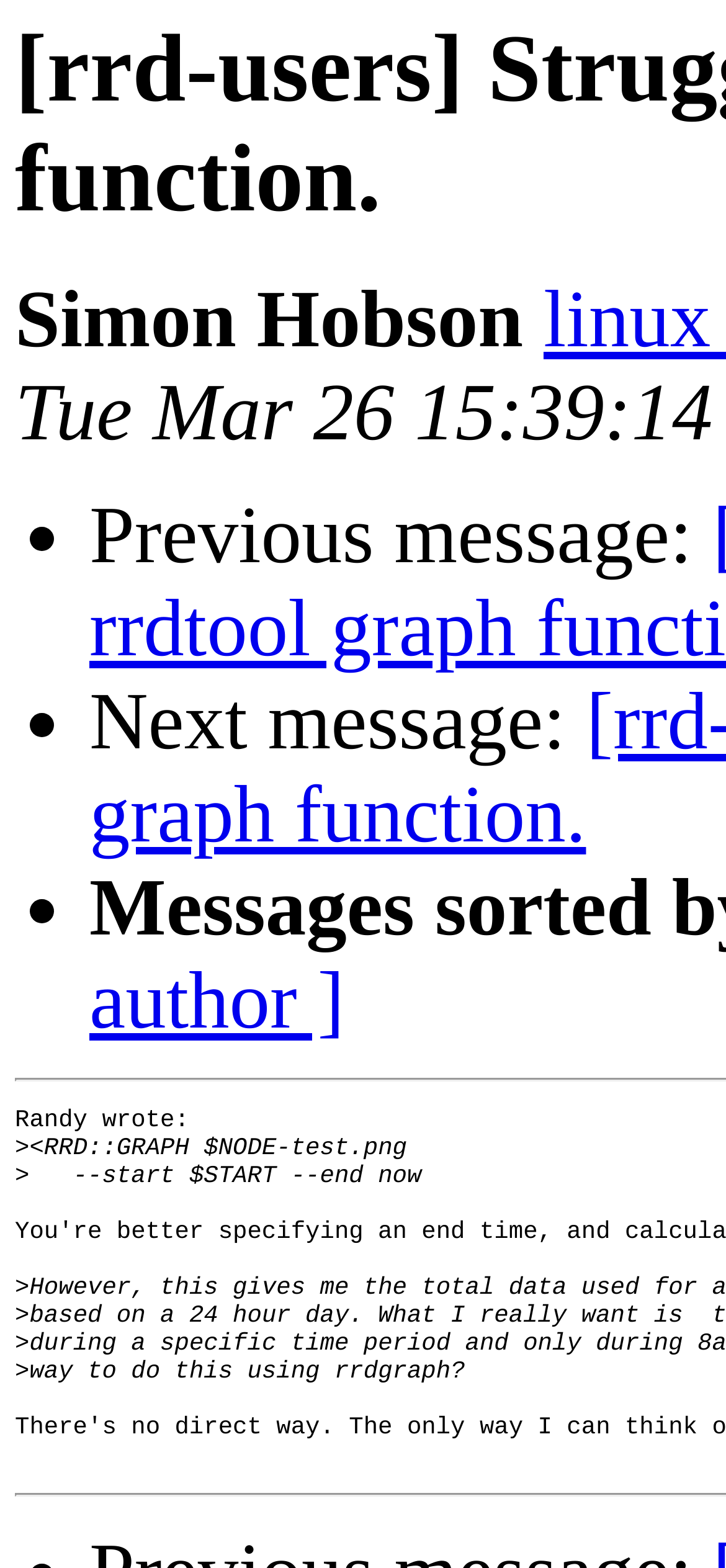Answer the question using only one word or a concise phrase: What is the purpose of the RRD::GRAPH command?

To generate a graph